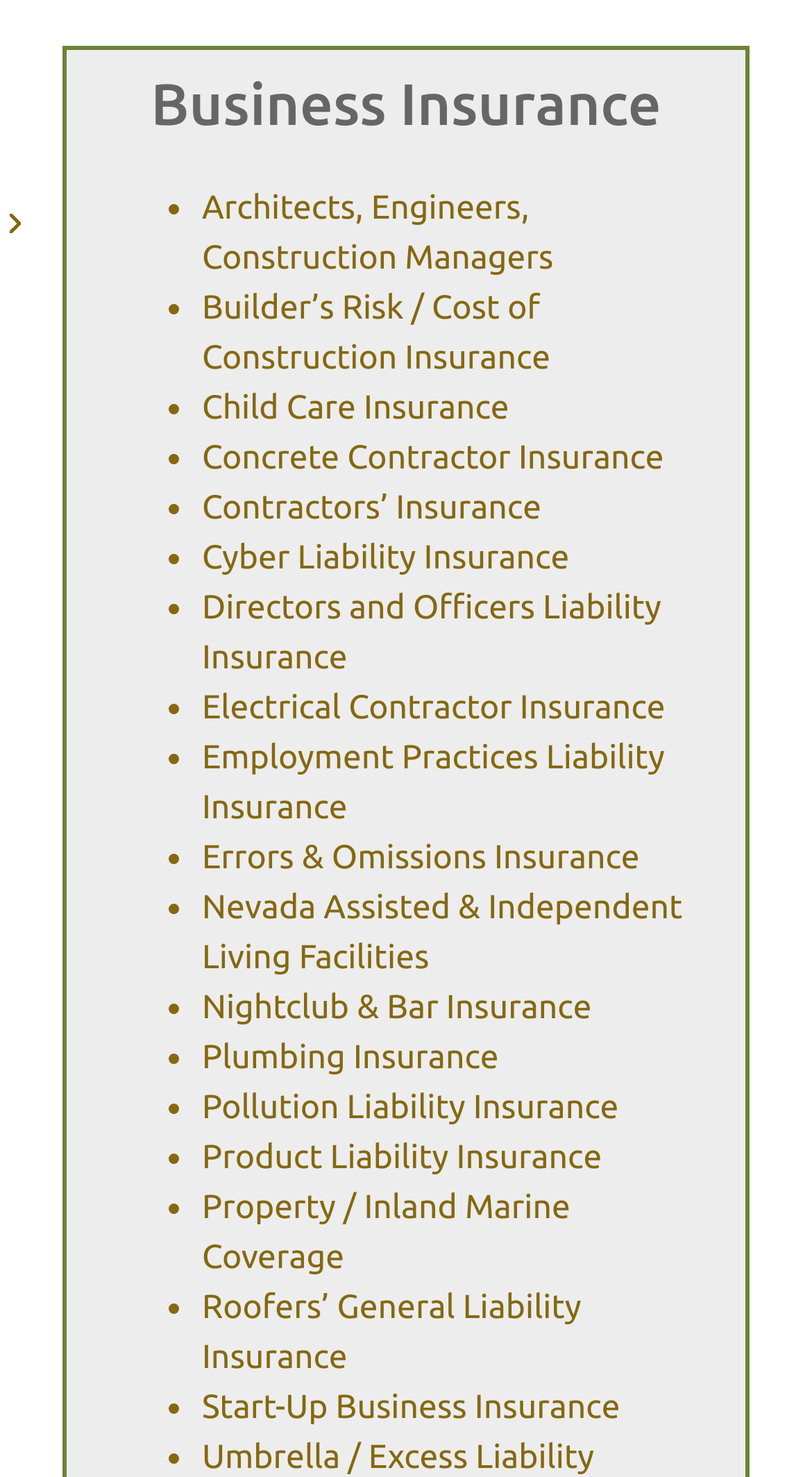Please locate the bounding box coordinates for the element that should be clicked to achieve the following instruction: "Check out Nightclub & Bar Insurance". Ensure the coordinates are given as four float numbers between 0 and 1, i.e., [left, top, right, bottom].

[0.249, 0.67, 0.729, 0.695]